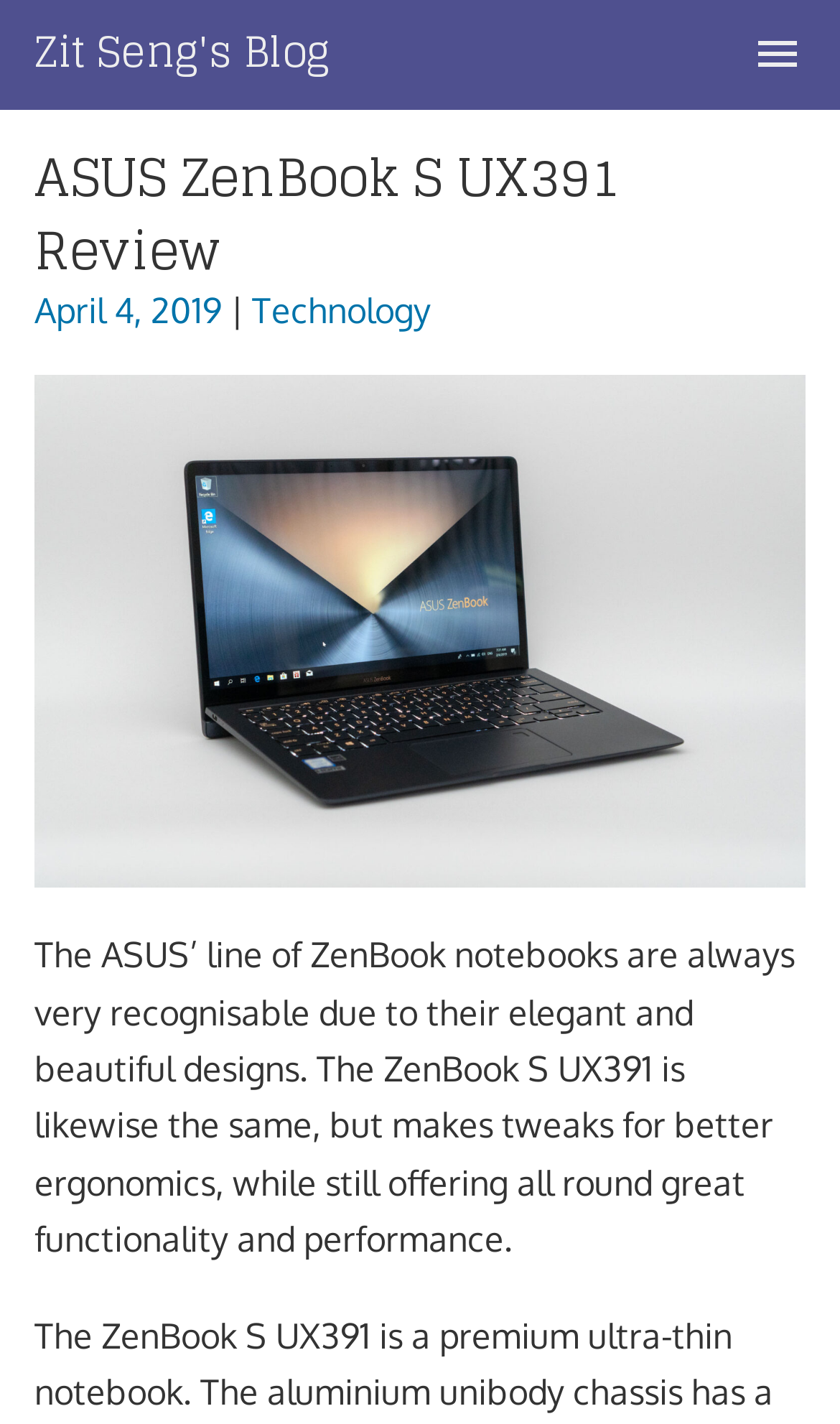Answer succinctly with a single word or phrase:
What is the name of the blog?

Zit Seng's Blog